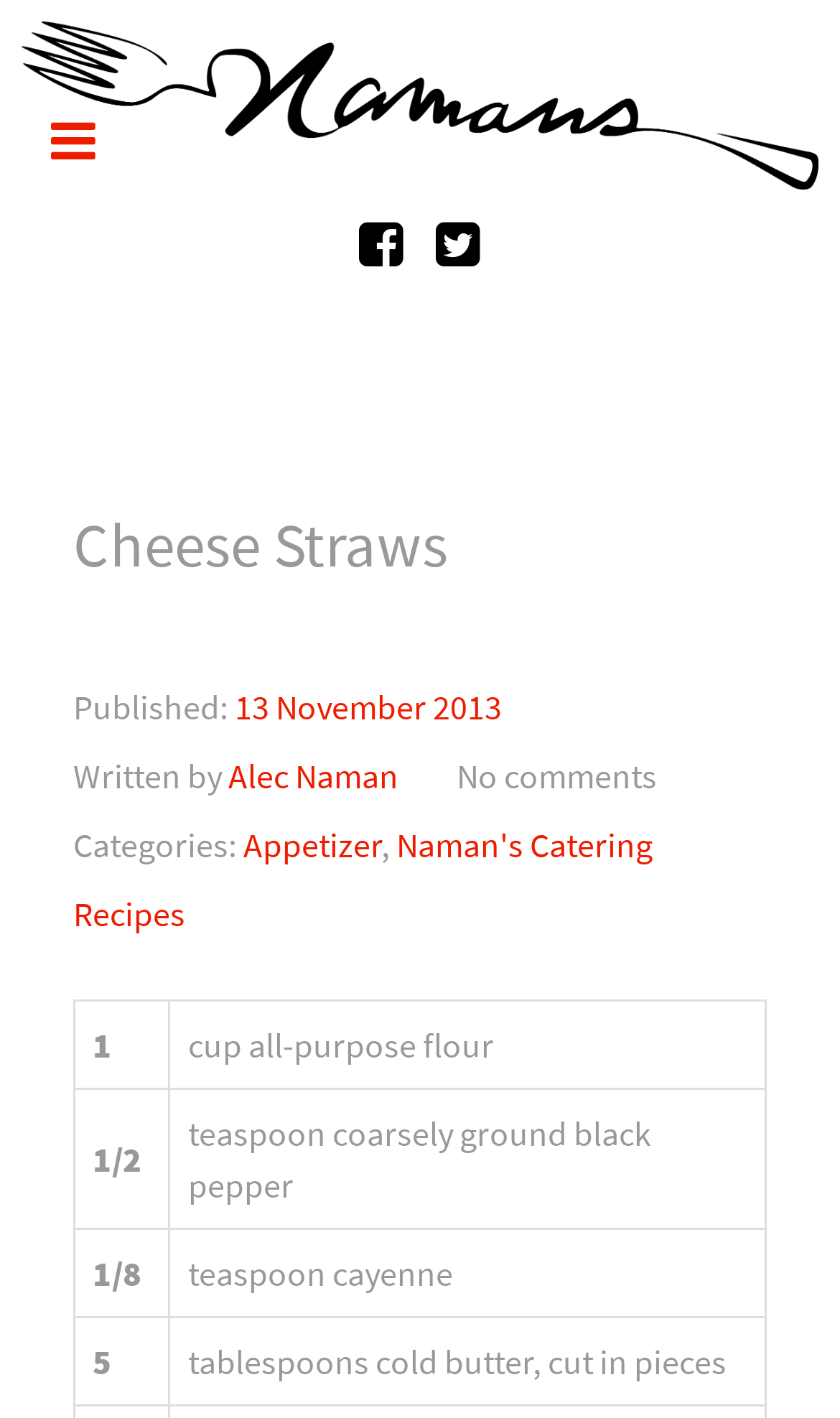Please provide a comprehensive response to the question below by analyzing the image: 
What is the name of the author of this recipe?

The answer can be found by looking at the 'Written by' section, which mentions the author's name as Alec Naman.